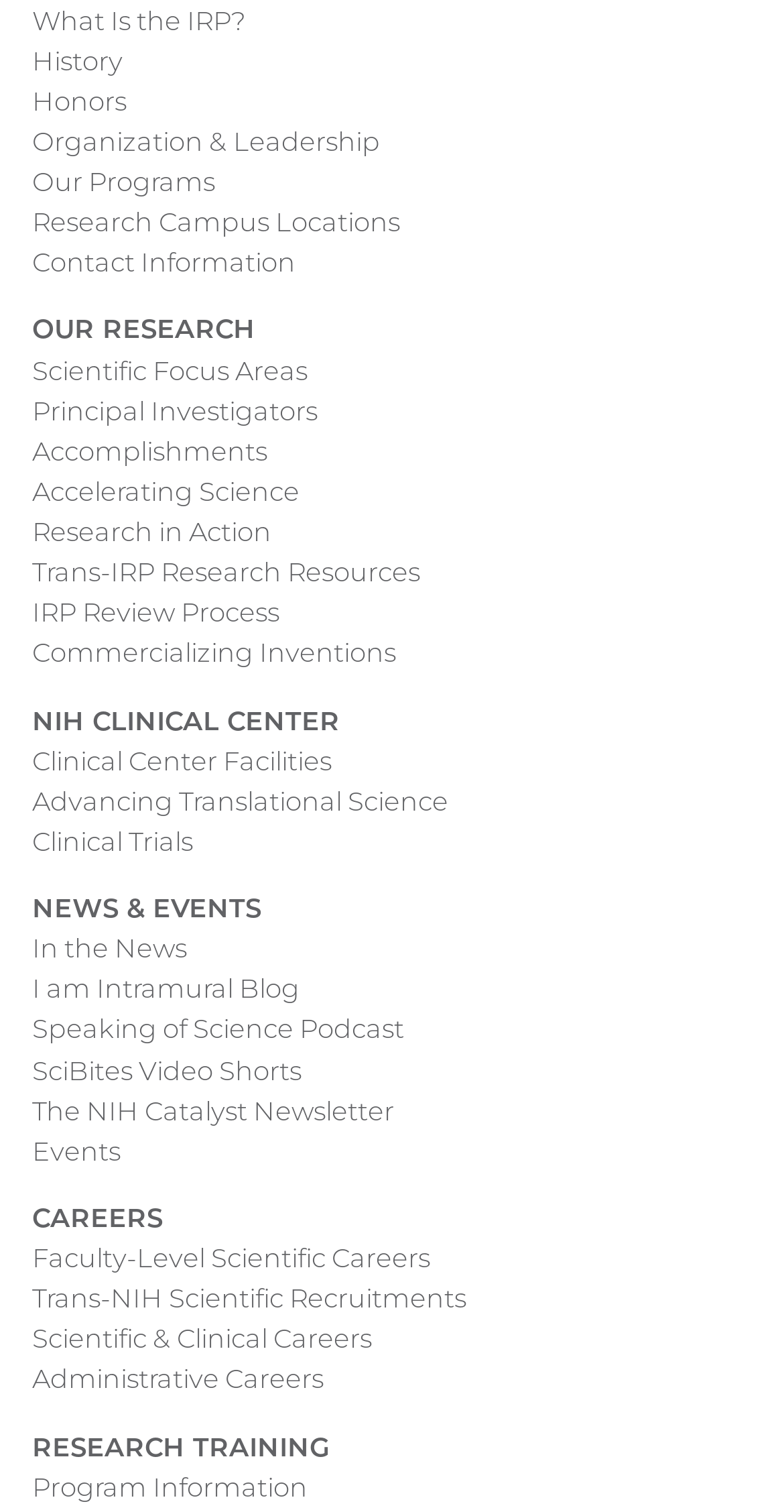Given the element description: "Program Information", predict the bounding box coordinates of the UI element it refers to, using four float numbers between 0 and 1, i.e., [left, top, right, bottom].

[0.041, 0.97, 0.392, 0.996]